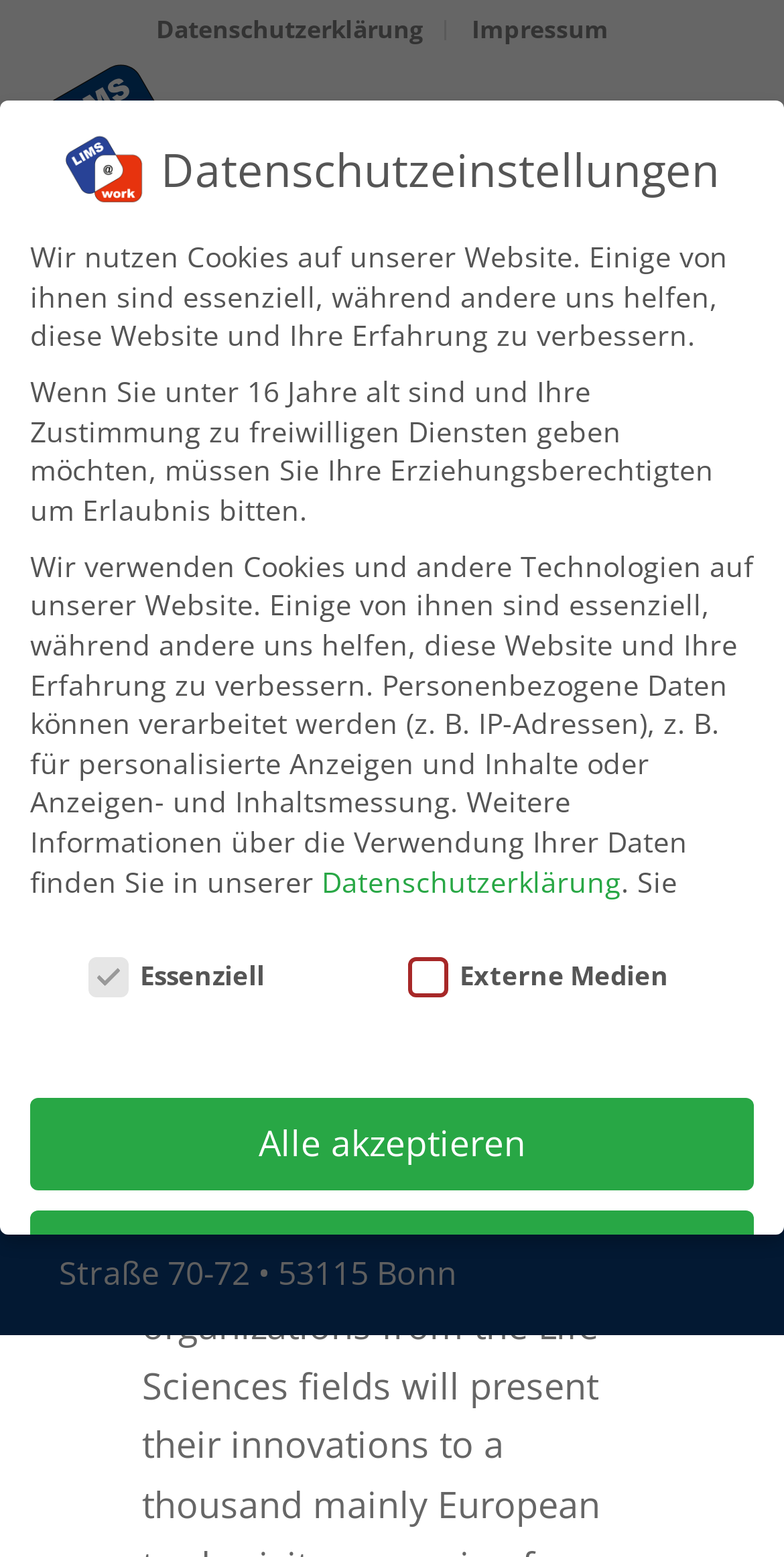Determine the bounding box coordinates of the clickable region to carry out the instruction: "Click the menu item Datenschutzerklärung".

[0.173, 0.013, 0.568, 0.026]